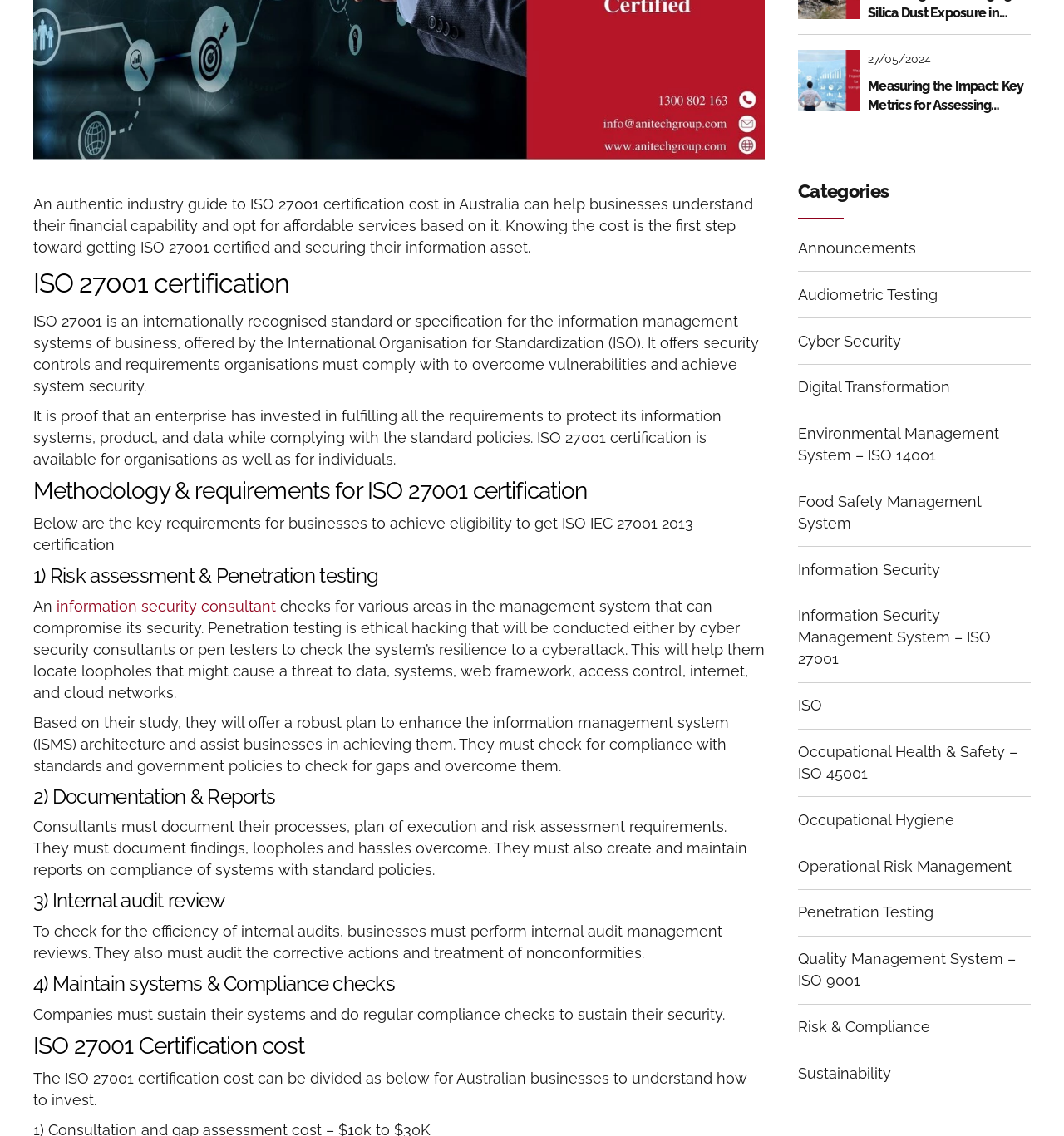Bounding box coordinates should be in the format (top-left x, top-left y, bottom-right x, bottom-right y) and all values should be floating point numbers between 0 and 1. Determine the bounding box coordinate for the UI element described as: Quality Assurance Frameworks

[0.329, 0.092, 0.53, 0.147]